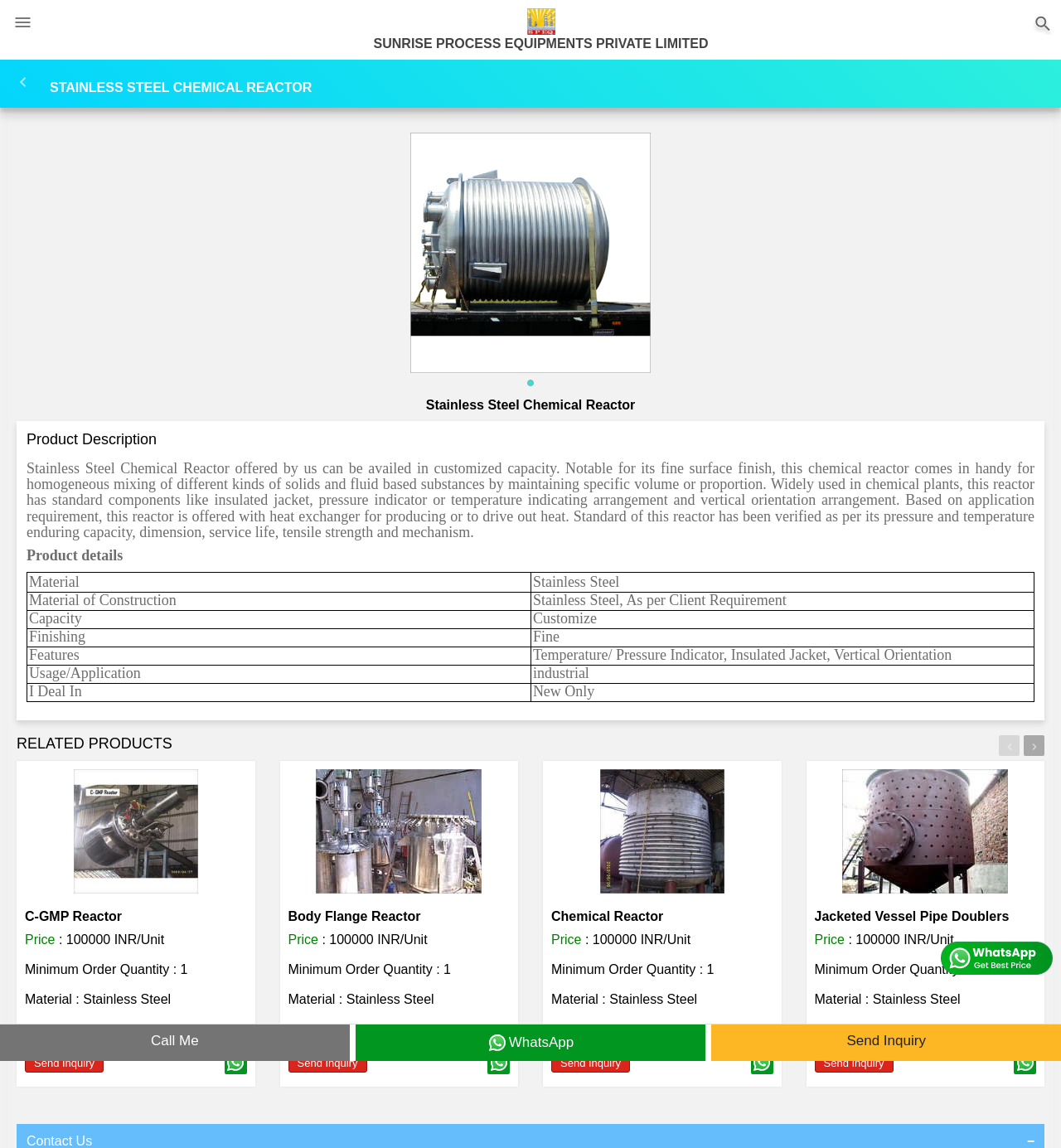Describe all visible elements and their arrangement on the webpage.

The webpage is about Stainless Steel Chemical Reactors offered by SUNRISE PROCESS EQUIPMENTS PRIVATE LIMITED, an Indian company based in Mumbai, Maharashtra. 

At the top of the page, there is a home icon on the left and right sides, with a link to the company's name in between. Below this, there is a heading that reads "STAINLESS STEEL CHEMICAL REACTOR" in a prominent font. 

To the right of the heading, there is an image of a Stainless Steel Chemical Reactor. Below the heading, there is a product description that explains the features and applications of the reactor. 

Under the product description, there is a table that lists the product details, including material, material of construction, capacity, finishing, features, and usage/application. 

Further down the page, there is a section titled "RELATED PRODUCTS" that lists three related products: C-GMP Reactor, Body Flange Reactor, and Chemical Reactor. Each product has an image, a link to send an inquiry, and a whatsapp link. The products also have their prices, minimum order quantities, materials, and general uses listed. 

Finally, there is another product listed, Jacketed Vessel Pipe Doublers, with its image, link to send an inquiry, and whatsapp link.